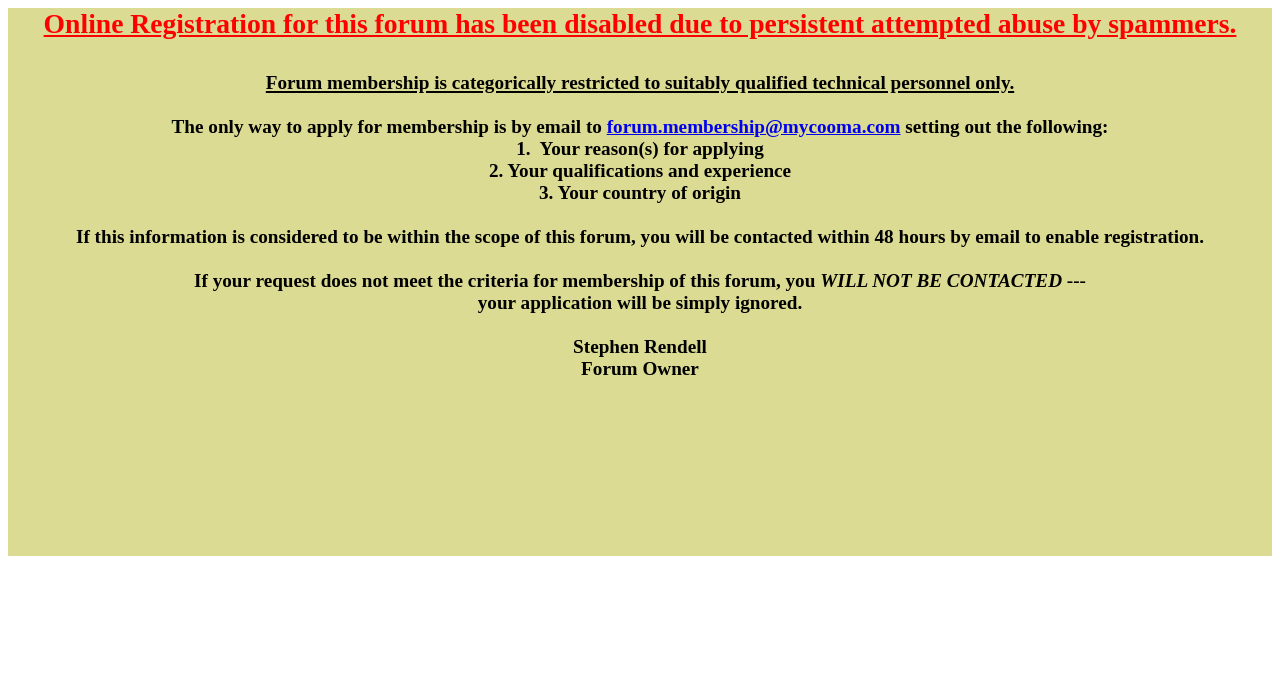Please give a concise answer to this question using a single word or phrase: 
What is the reason for online registration being disabled?

Persistent attempted abuse by spammers